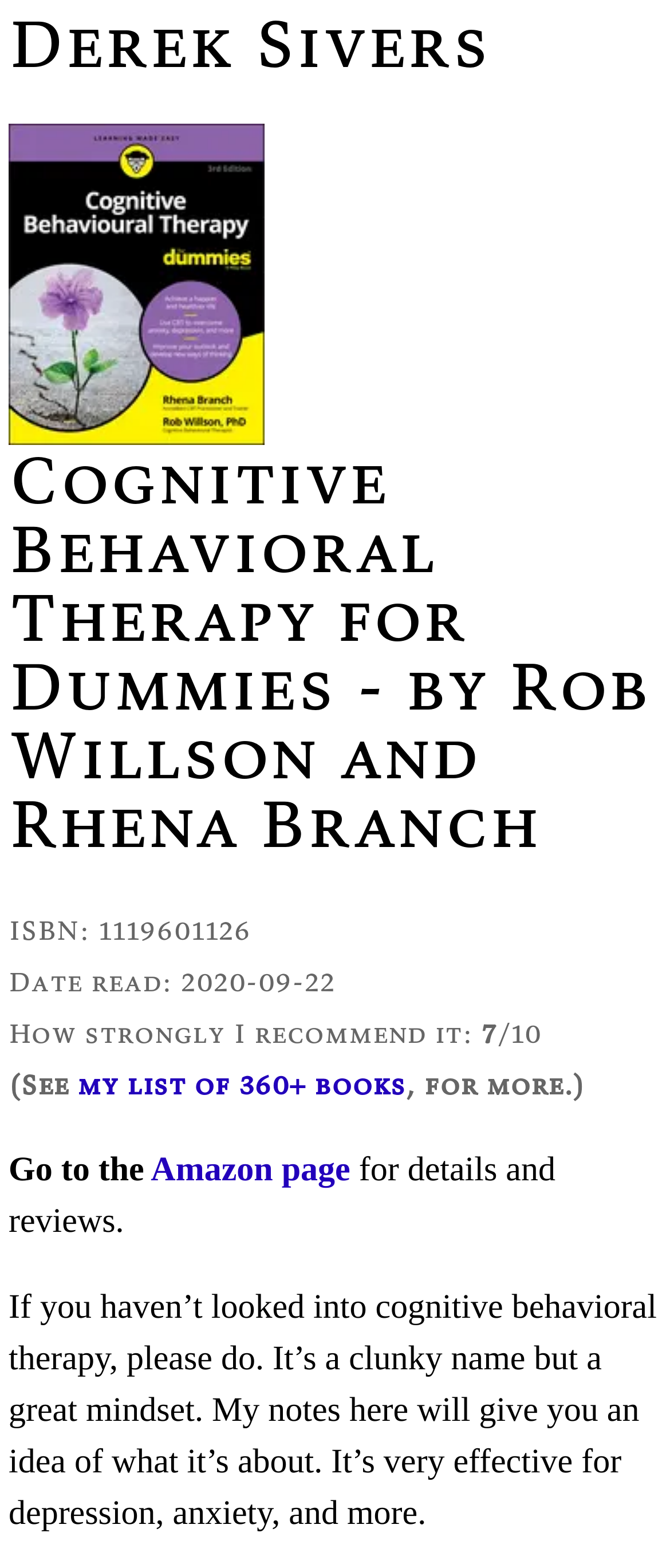Please determine the primary heading and provide its text.

Cognitive Behavioral Therapy for Dummies - by Rob Willson and Rhena Branch